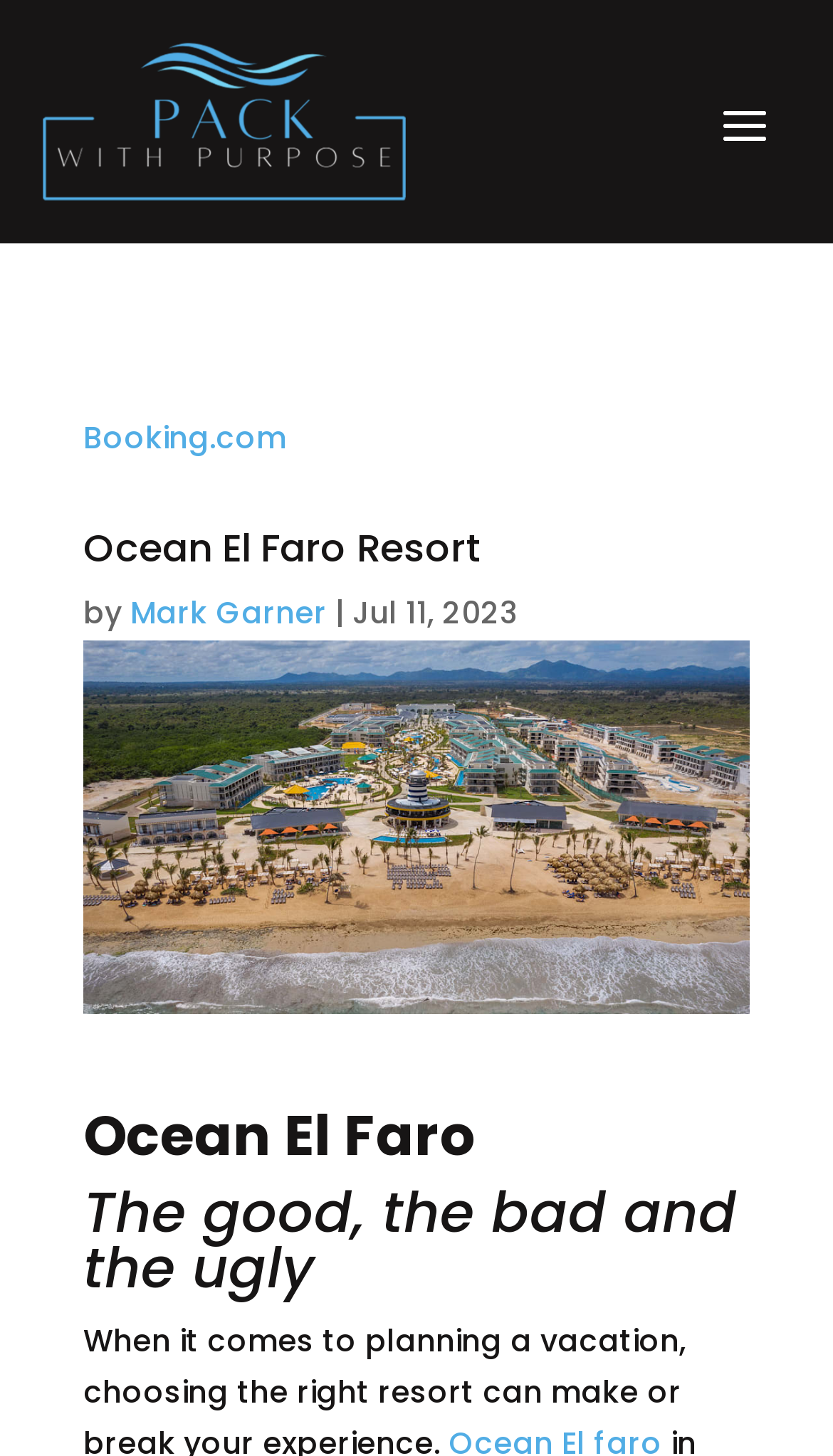Explain the contents of the webpage comprehensively.

The webpage is a review of Ocean El Faro Resort, with a focus on helping readers decide if it's the right destination for them. At the top left of the page, there is a link with no text, followed by an insertion element and a link to Booking.com. Below these elements, the title "Ocean El Faro Resort" is prominently displayed as a heading, accompanied by the author's name, "Mark Garner", and the date "Jul 11, 2023".

A large image takes up a significant portion of the page, spanning from the top center to the middle of the page. Below the image, there are two headings: "Ocean El Faro" and "The good, the bad and the ugly", which likely introduce the review's content. The overall structure of the page suggests that the review will delve into the pros and cons of the resort, providing readers with a balanced perspective to inform their decision.